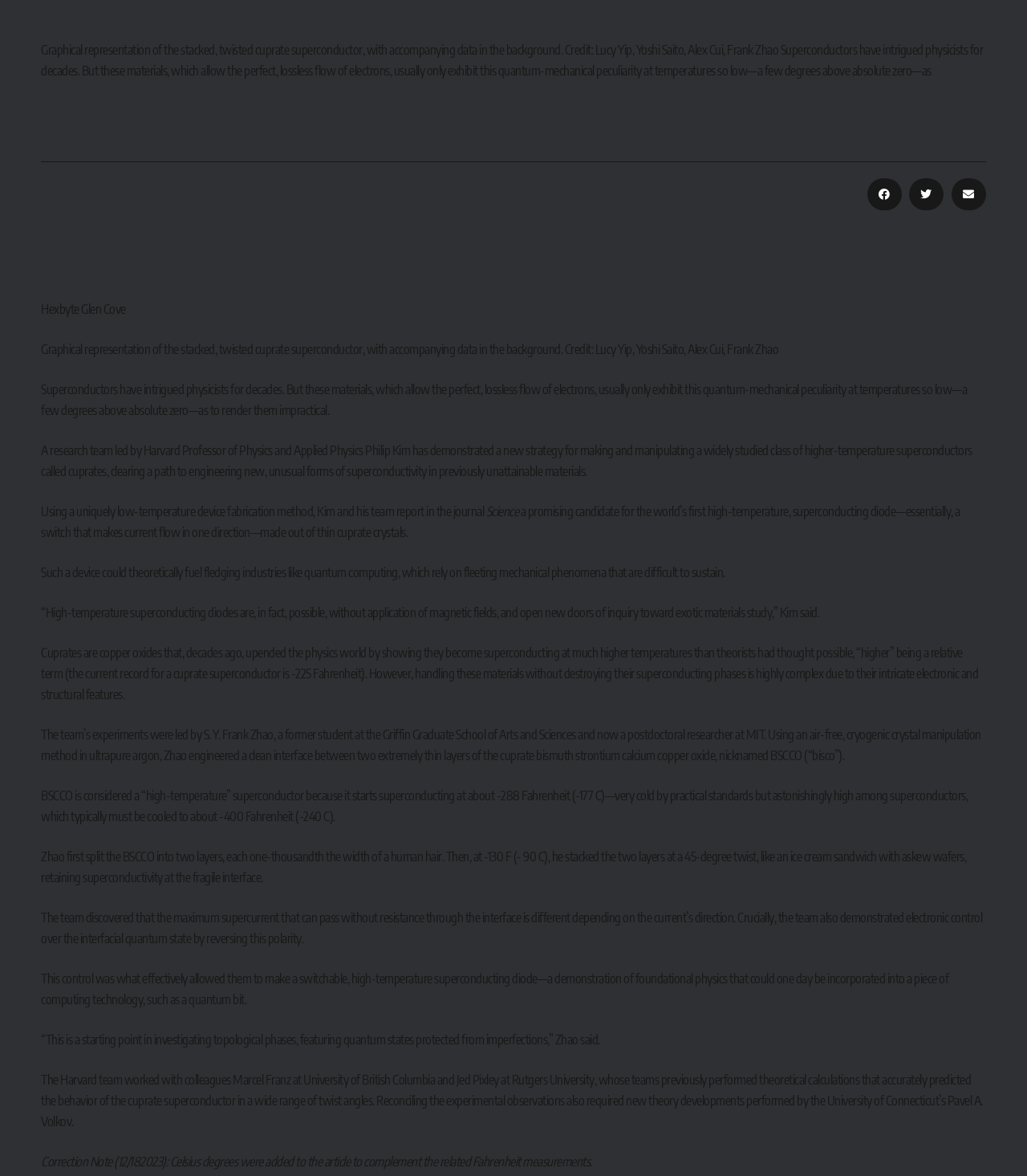What is the angle at which the two layers of BSCCO were stacked? Based on the image, give a response in one word or a short phrase.

45-degree twist